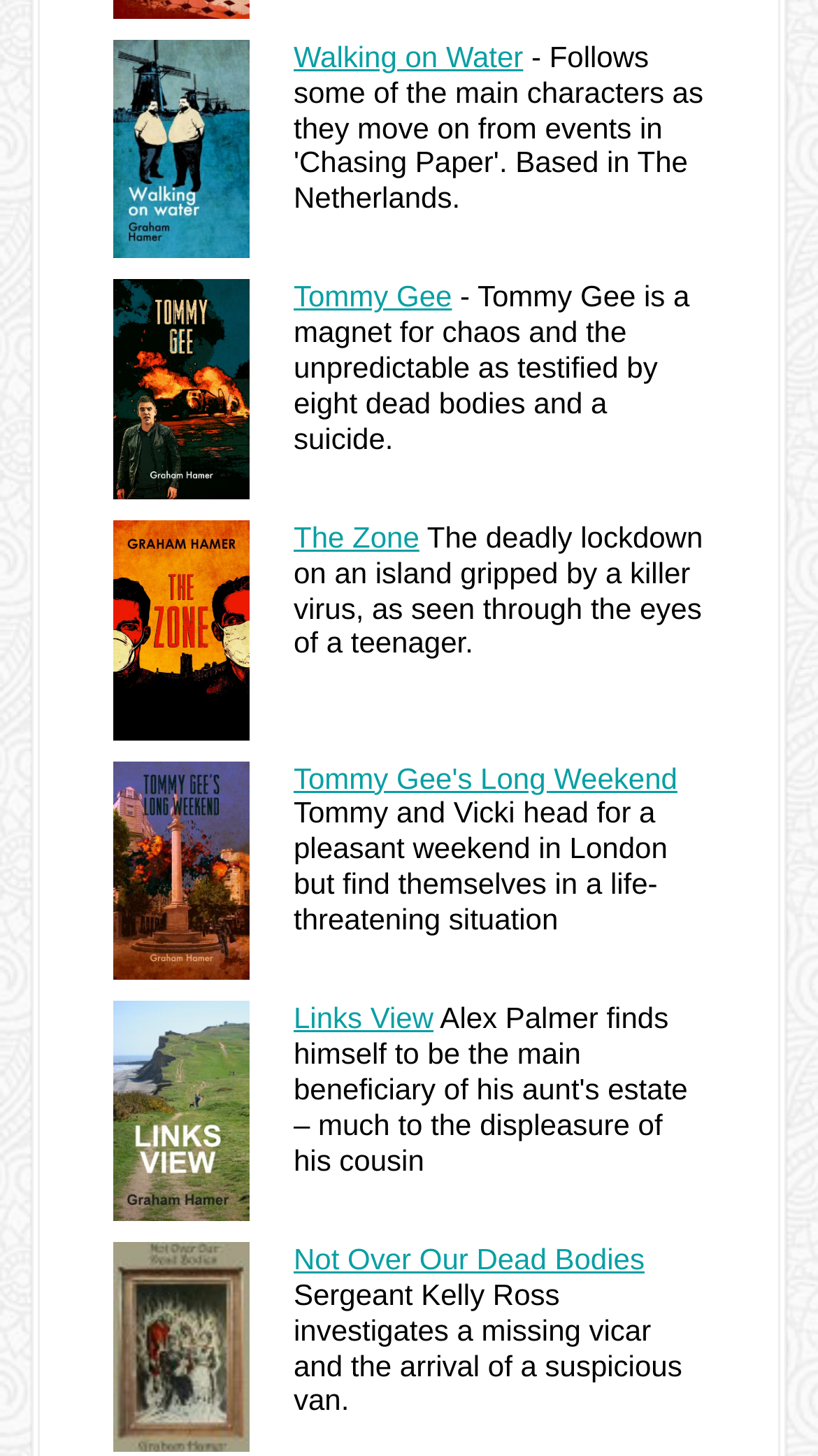Identify the bounding box coordinates for the UI element described as follows: "Not Over Our Dead Bodies". Ensure the coordinates are four float numbers between 0 and 1, formatted as [left, top, right, bottom].

[0.359, 0.853, 0.788, 0.876]